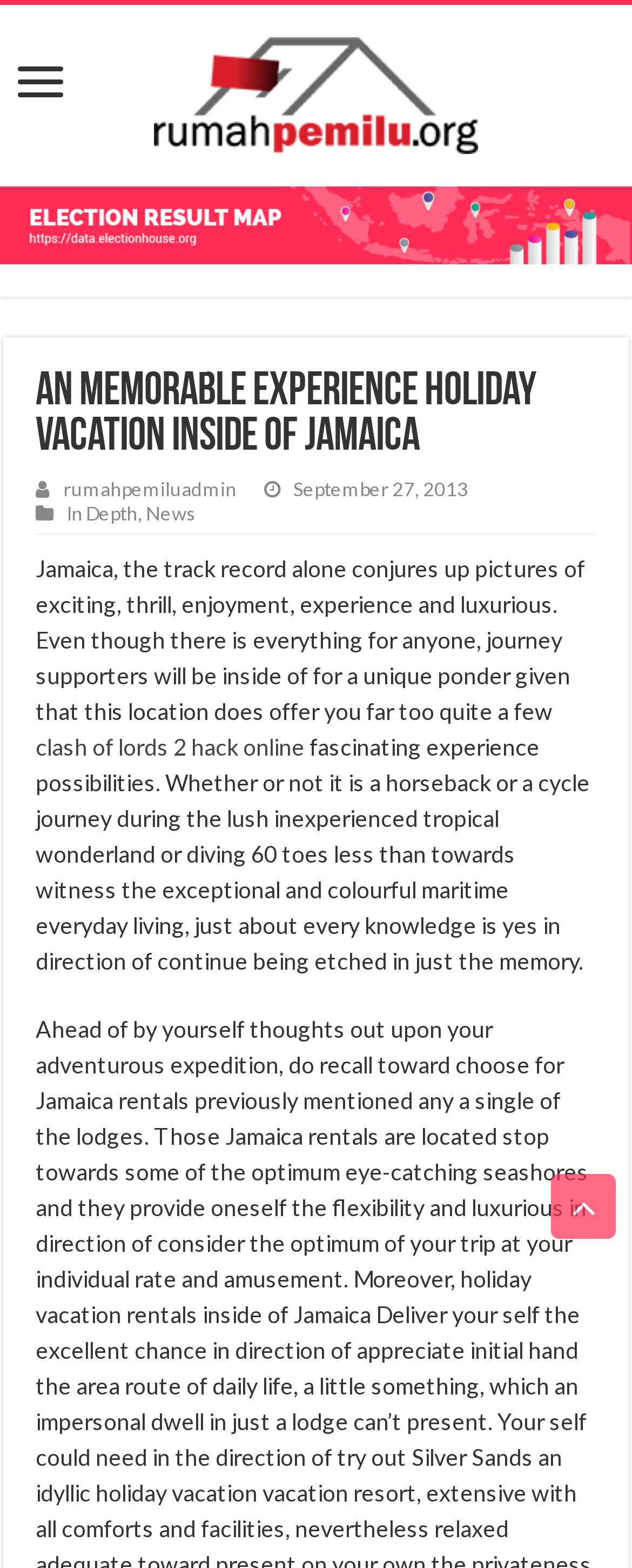Determine which piece of text is the heading of the webpage and provide it.

An Memorable Experience Holiday vacation inside of Jamaica